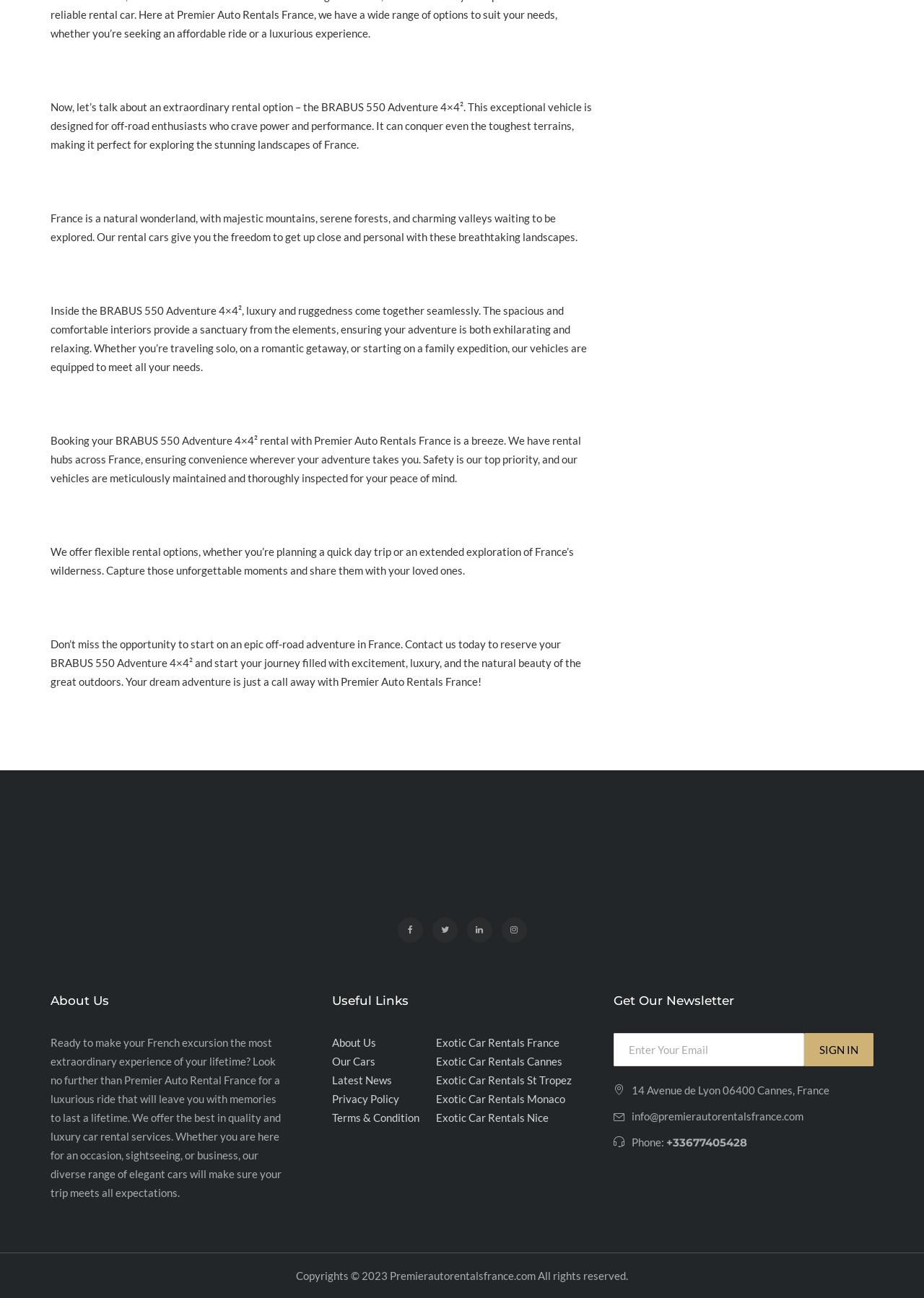Using the information in the image, give a detailed answer to the following question: What type of vehicle is being described?

I found the answer by reading the text on the webpage, specifically the sentence 'Now, let’s talk about an extraordinary rental option – the BRABUS 550 Adventure 4×4².'